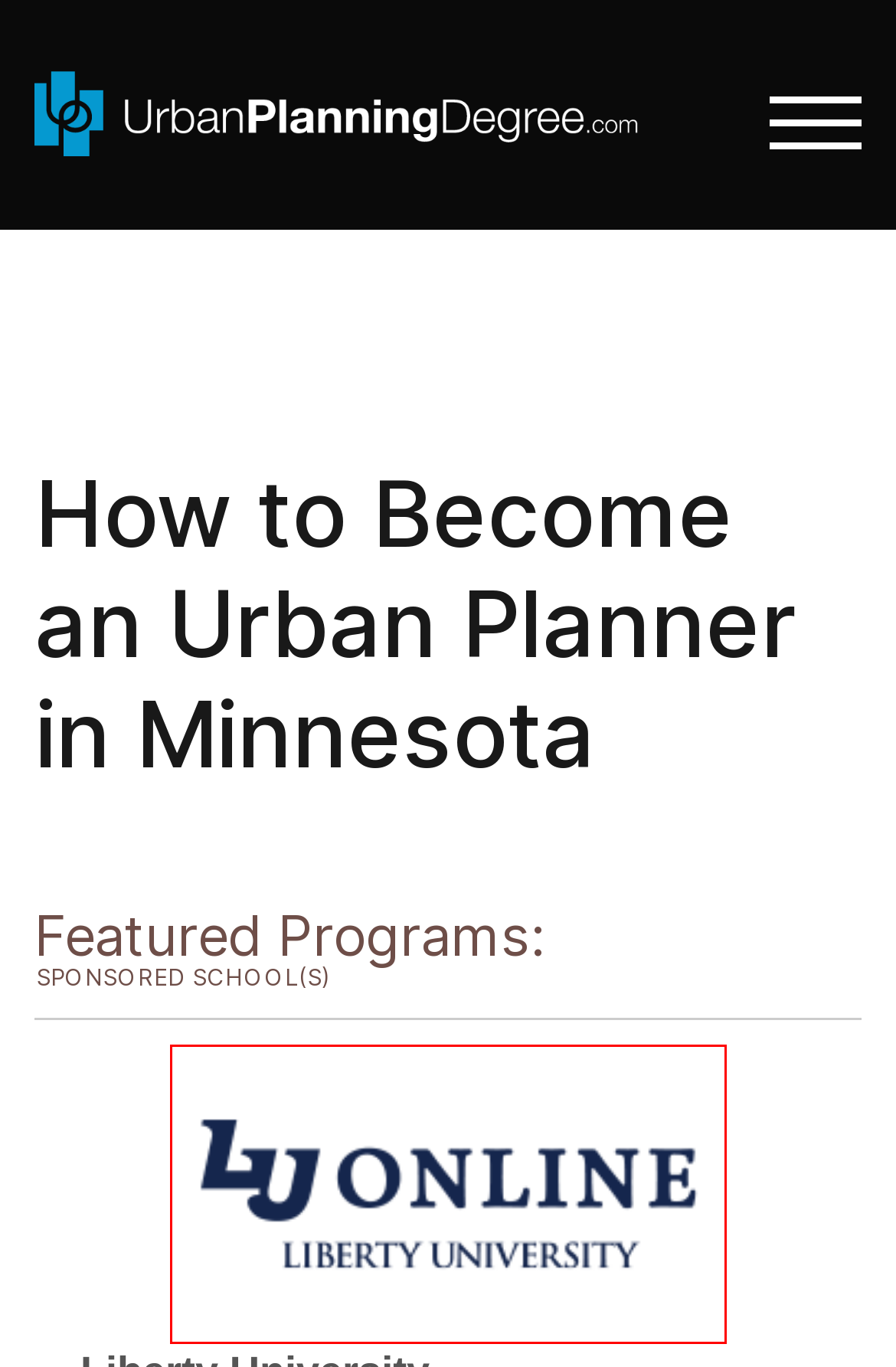You are given a screenshot depicting a webpage with a red bounding box around a UI element. Select the description that best corresponds to the new webpage after clicking the selected element. Here are the choices:
A. Artery Hopkins: Hopkins, Minnesota
B. Resources for Diversity, Equity and Inclusion in Urban Planning - Urbanplanningdegree.com
C. Master of Arts in Geography | Urban Planning | Liberty University
D. Home | Center for Transportation Studies
E. A Comprehensive Guide to Building a Successful Career in Urban Planning - Urbanplanningdegree.com
F. How Does Urban Planning Improve Quality of Life?
G. City Planner Jobs | Careers Overview and Outlook
H. Capital Planning | Capital Planner Job Description

C